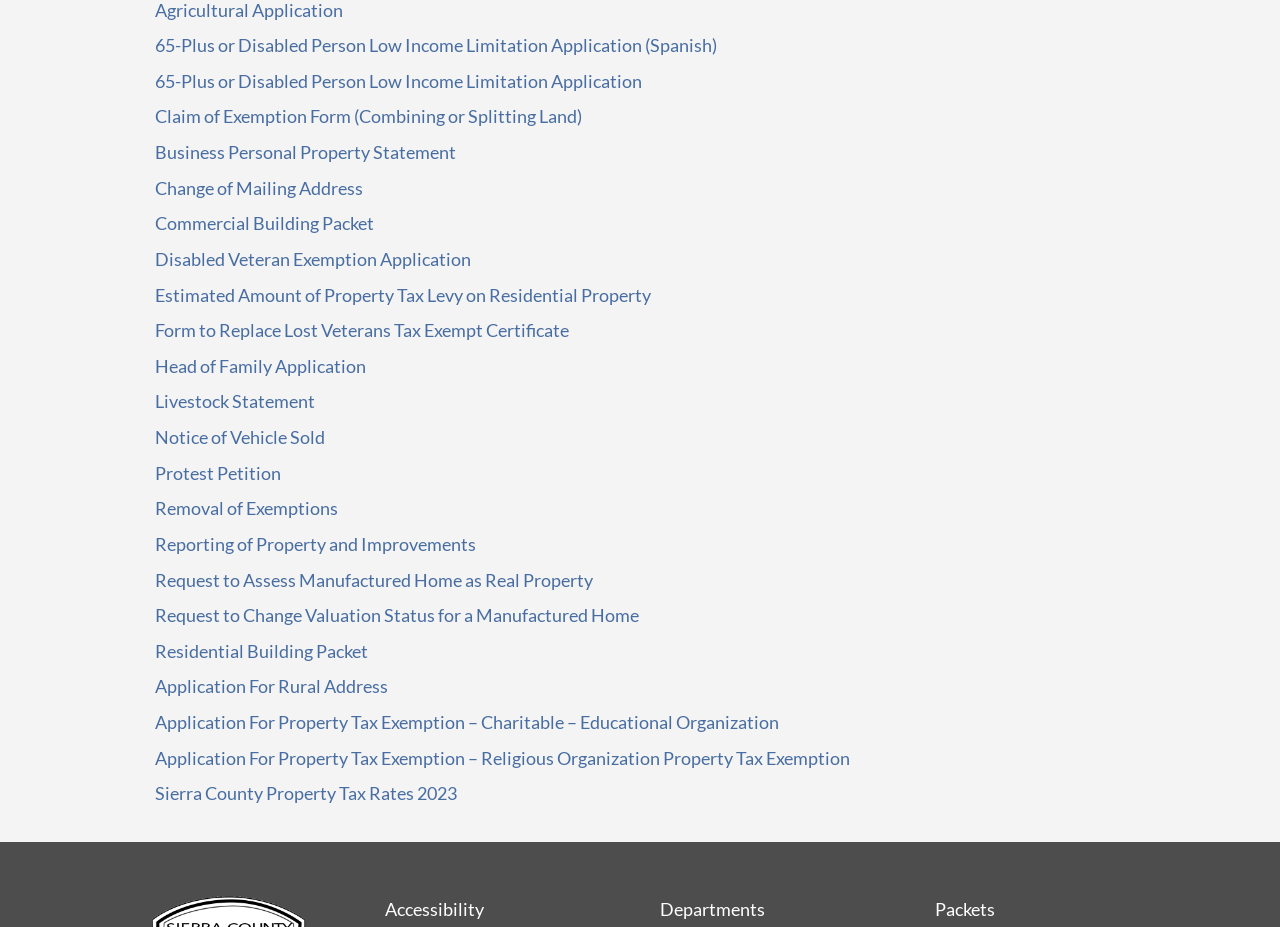Can you give a detailed response to the following question using the information from the image? What type of property is mentioned in the 'Residential Building Packet' link?

Based on the link 'Residential Building Packet', it appears that the packet is related to residential property. This packet may include information and forms required for assessing or exempting residential properties from property taxes.